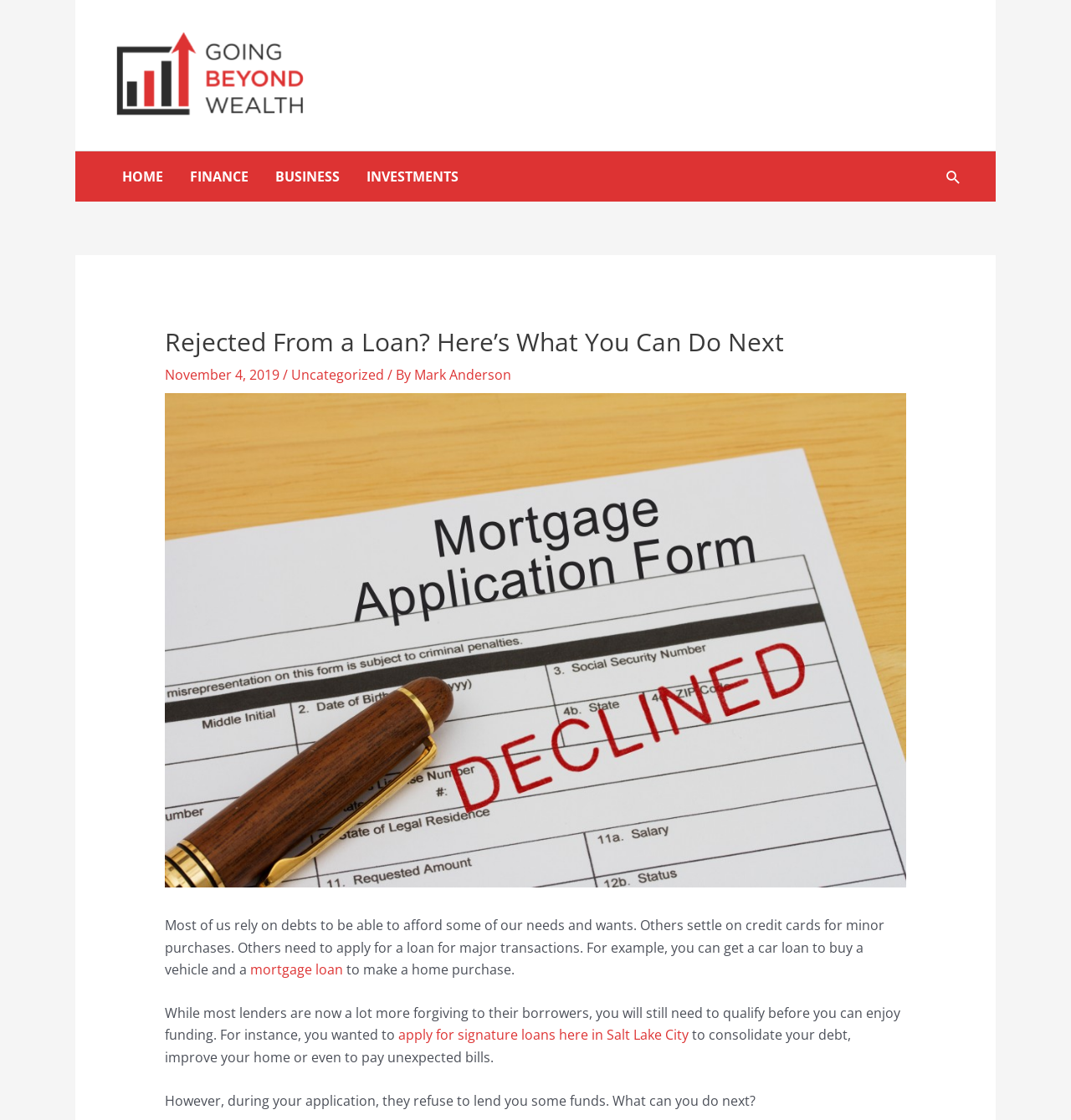Find and provide the bounding box coordinates for the UI element described with: "Mark Anderson".

[0.386, 0.326, 0.477, 0.343]